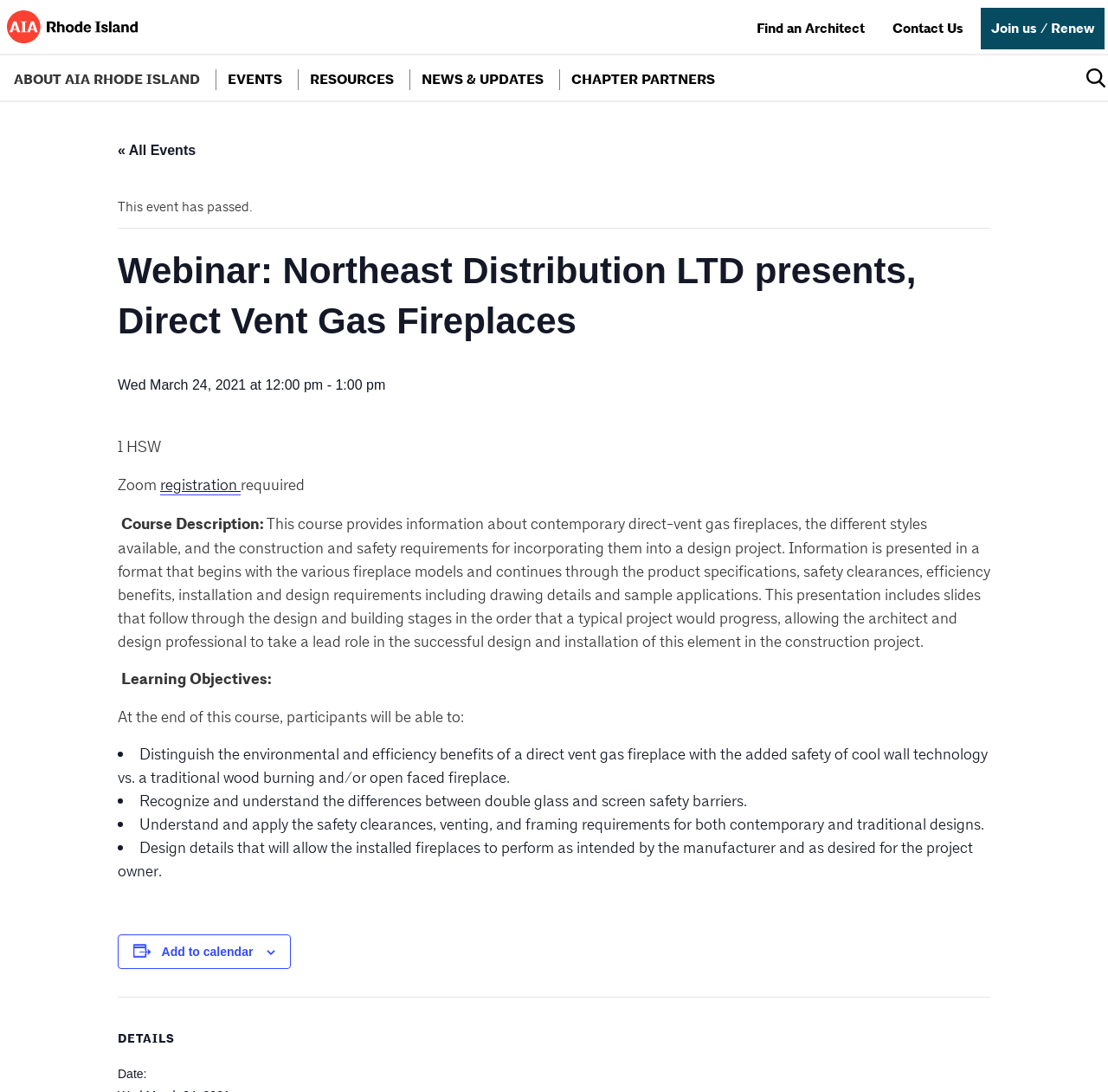Determine the coordinates of the bounding box for the clickable area needed to execute this instruction: "Search for something".

None